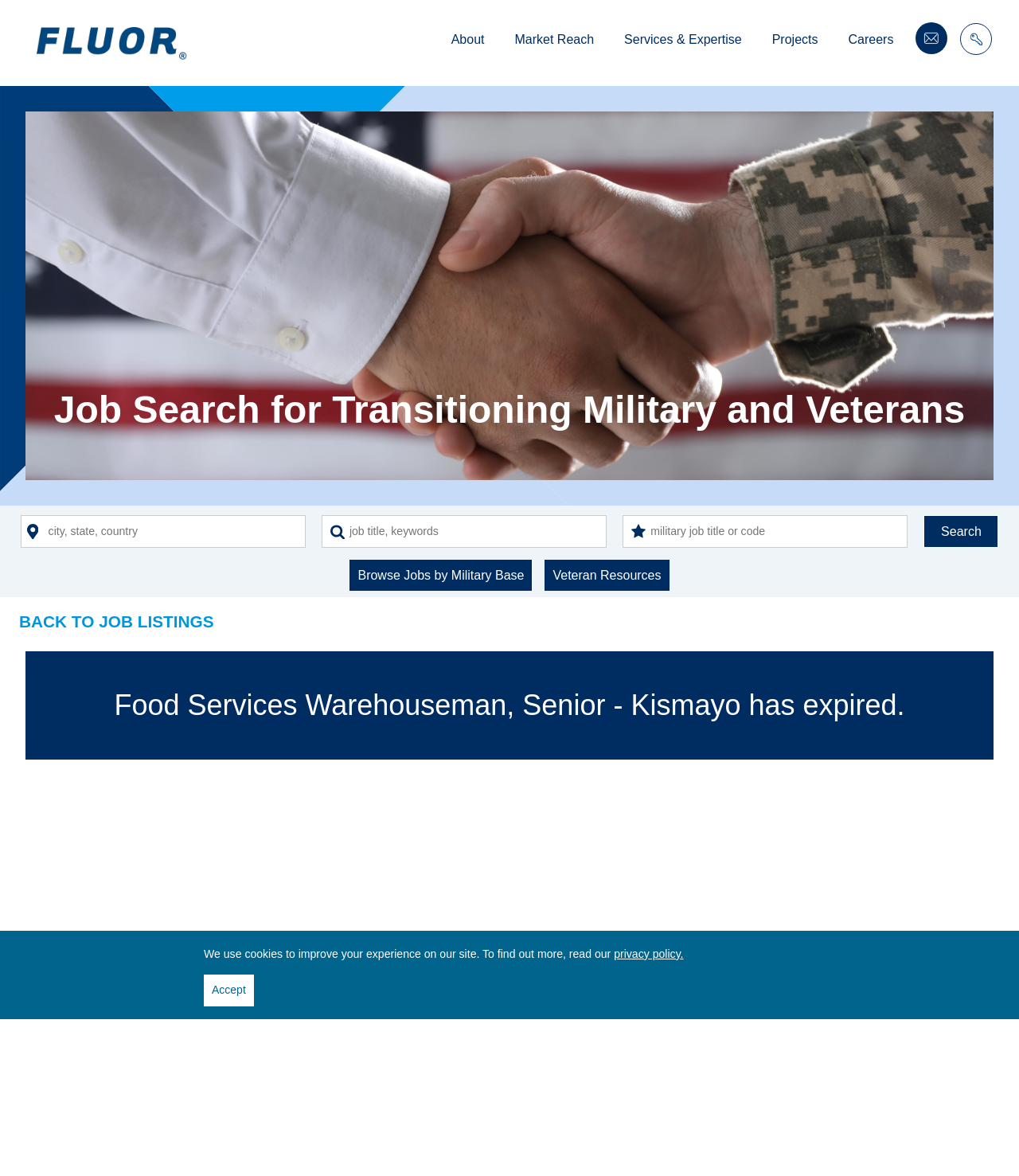Specify the bounding box coordinates of the area to click in order to follow the given instruction: "Open veteran resources."

[0.535, 0.476, 0.657, 0.503]